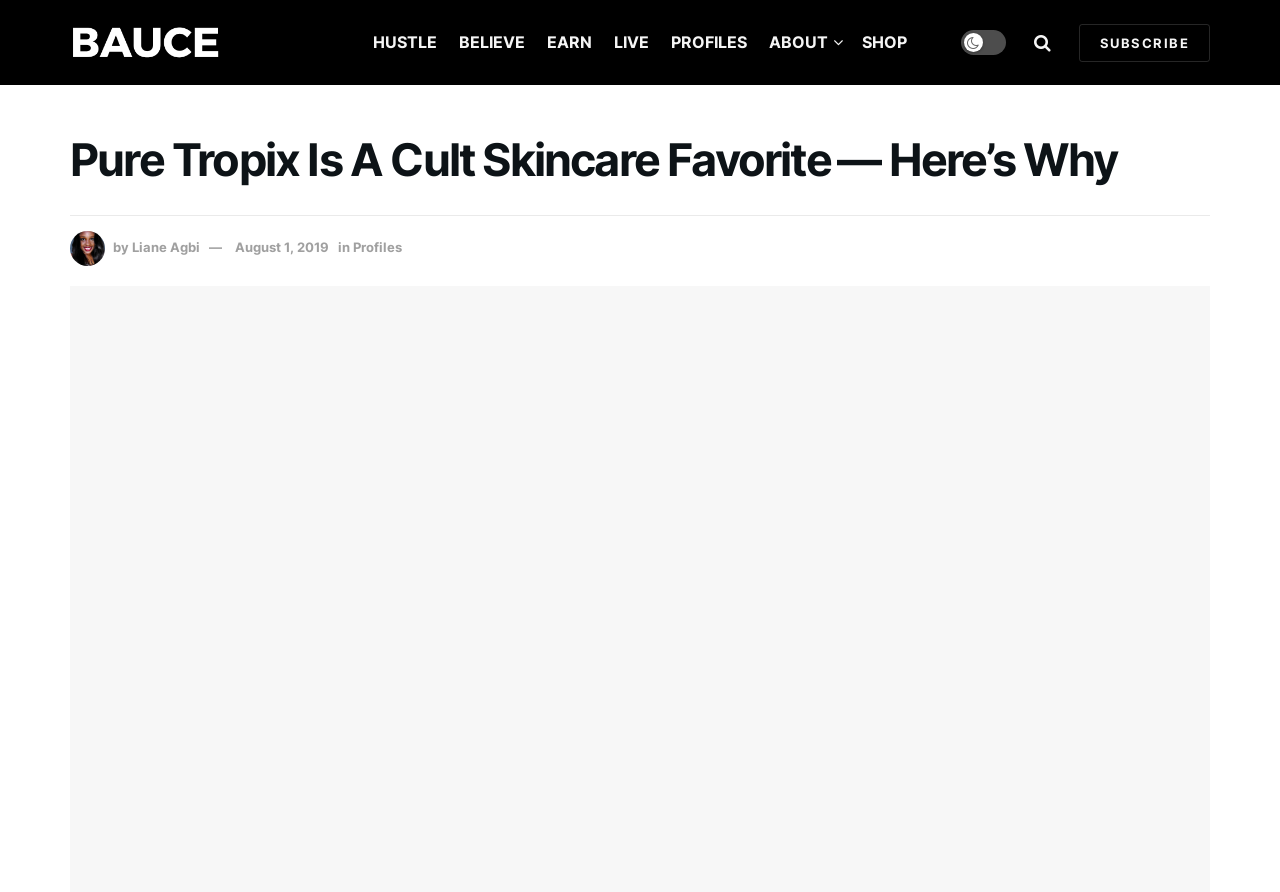Please specify the bounding box coordinates of the region to click in order to perform the following instruction: "Learn more about the founder by clicking on ABOUT".

[0.601, 0.029, 0.656, 0.064]